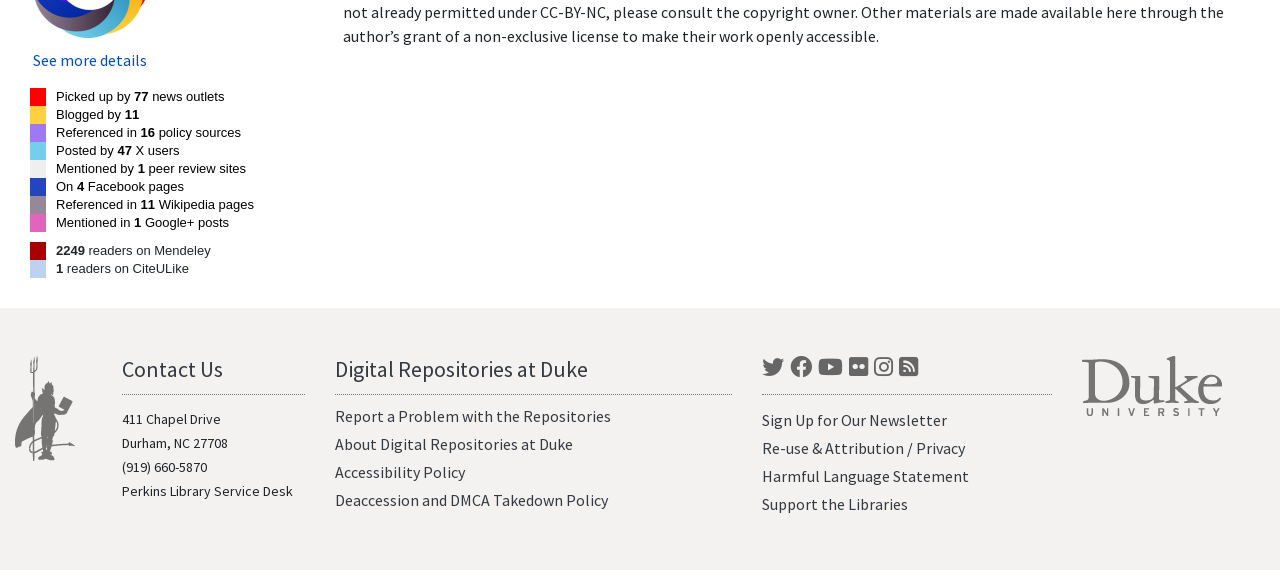What is the purpose of the 'Digital Repositories at Duke' section?
Based on the image, answer the question with as much detail as possible.

I found the answer by looking at the heading 'Digital Repositories at Duke' and the links underneath it, which suggest that the section is intended to provide access to digital repositories at Duke University.